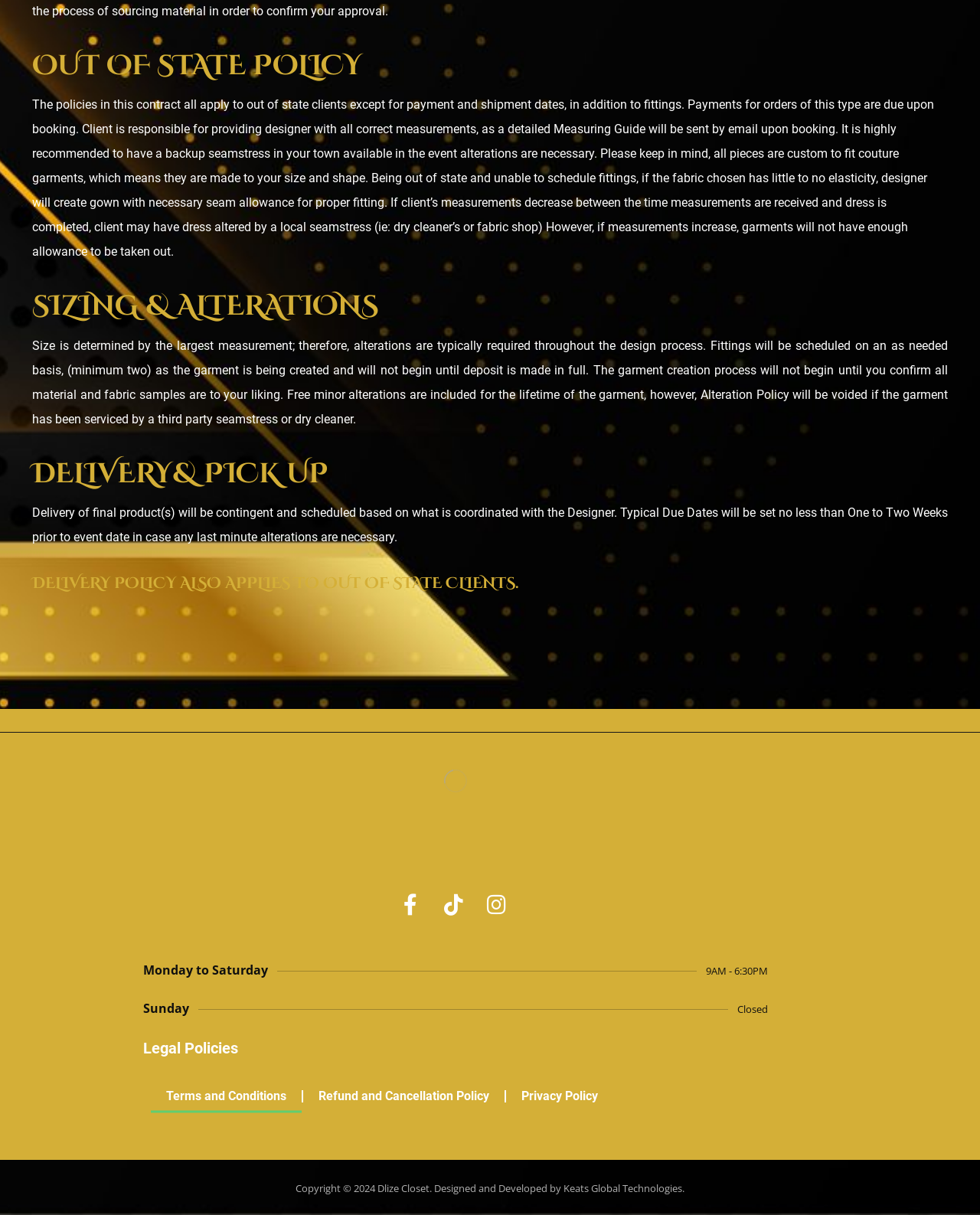Find the bounding box of the UI element described as: "Privacy Policy". The bounding box coordinates should be given as four float values between 0 and 1, i.e., [left, top, right, bottom].

[0.517, 0.888, 0.626, 0.917]